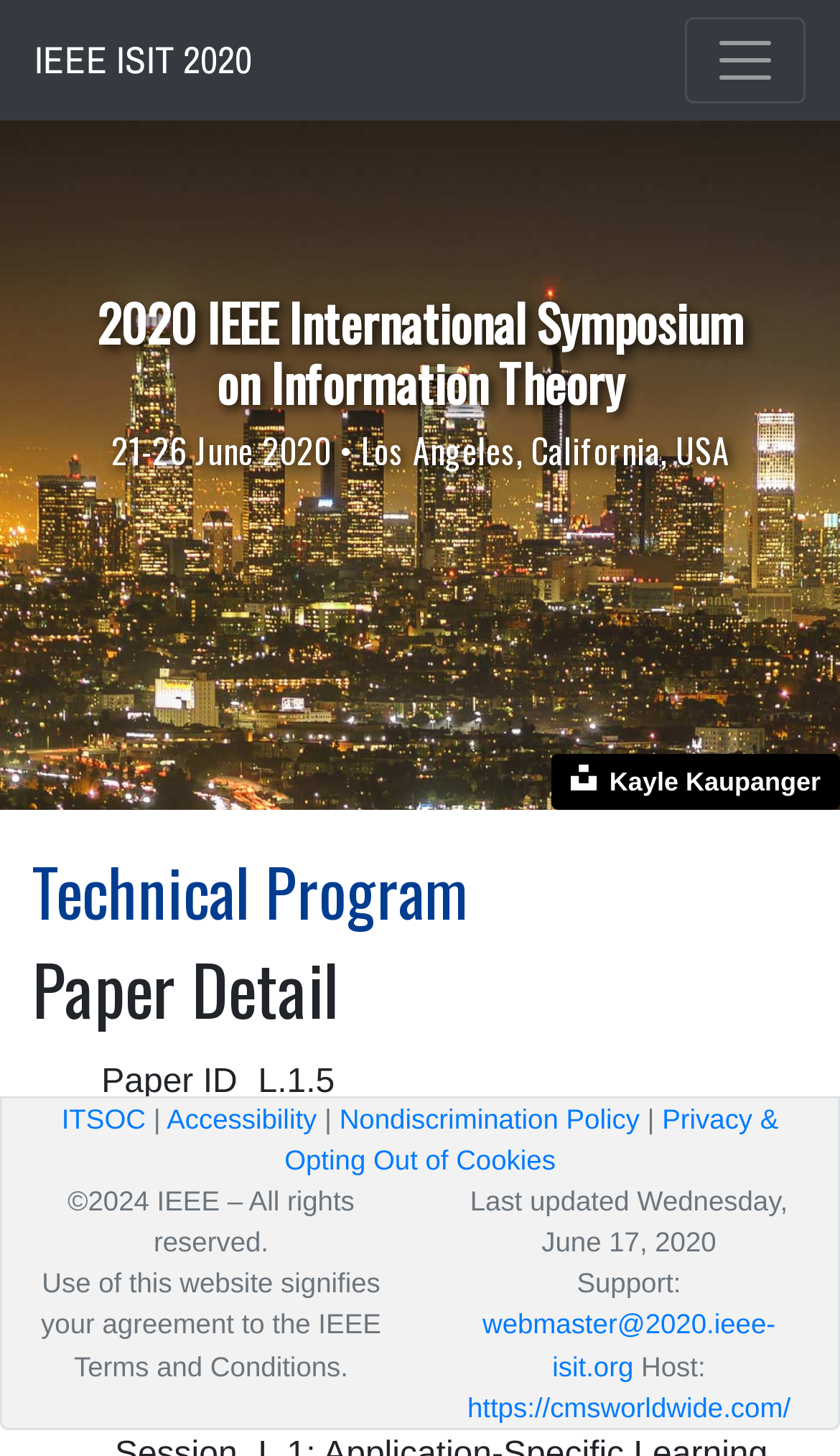Give a one-word or phrase response to the following question: What is the title of the paper with ID 'L.1.5'?

Online Memorization of Random Firing Sequences by a Recurrent Neural Network